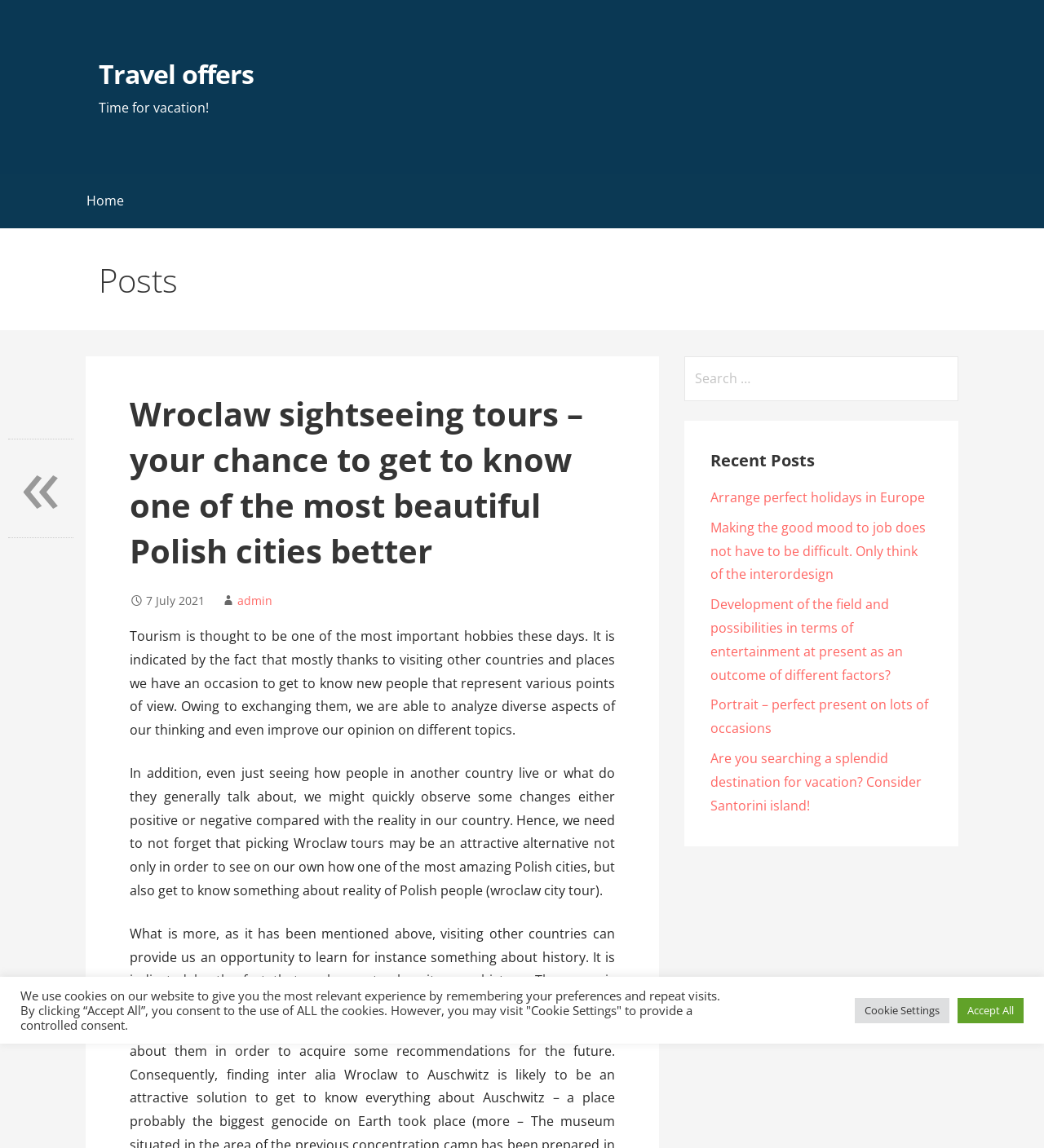Use a single word or phrase to answer the question:
What is the main topic of this webpage?

Wroclaw sightseeing tours